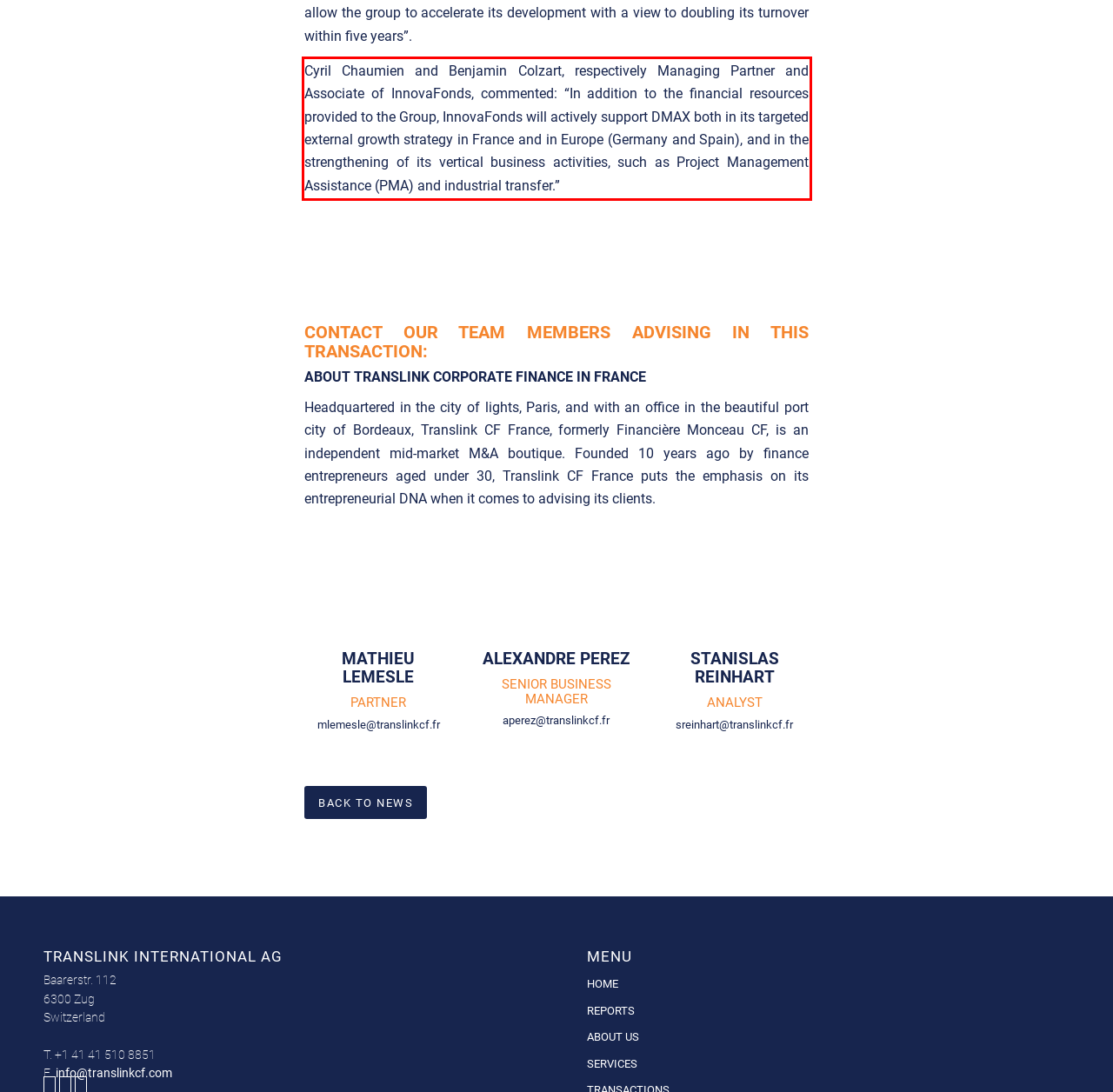Using the provided webpage screenshot, recognize the text content in the area marked by the red bounding box.

Cyril Chaumien and Benjamin Colzart, respectively Managing Partner and Associate of InnovaFonds, commented: “In addition to the financial resources provided to the Group, InnovaFonds will actively support DMAX both in its targeted external growth strategy in France and in Europe (Germany and Spain), and in the strengthening of its vertical business activities, such as Project Management Assistance (PMA) and industrial transfer.”